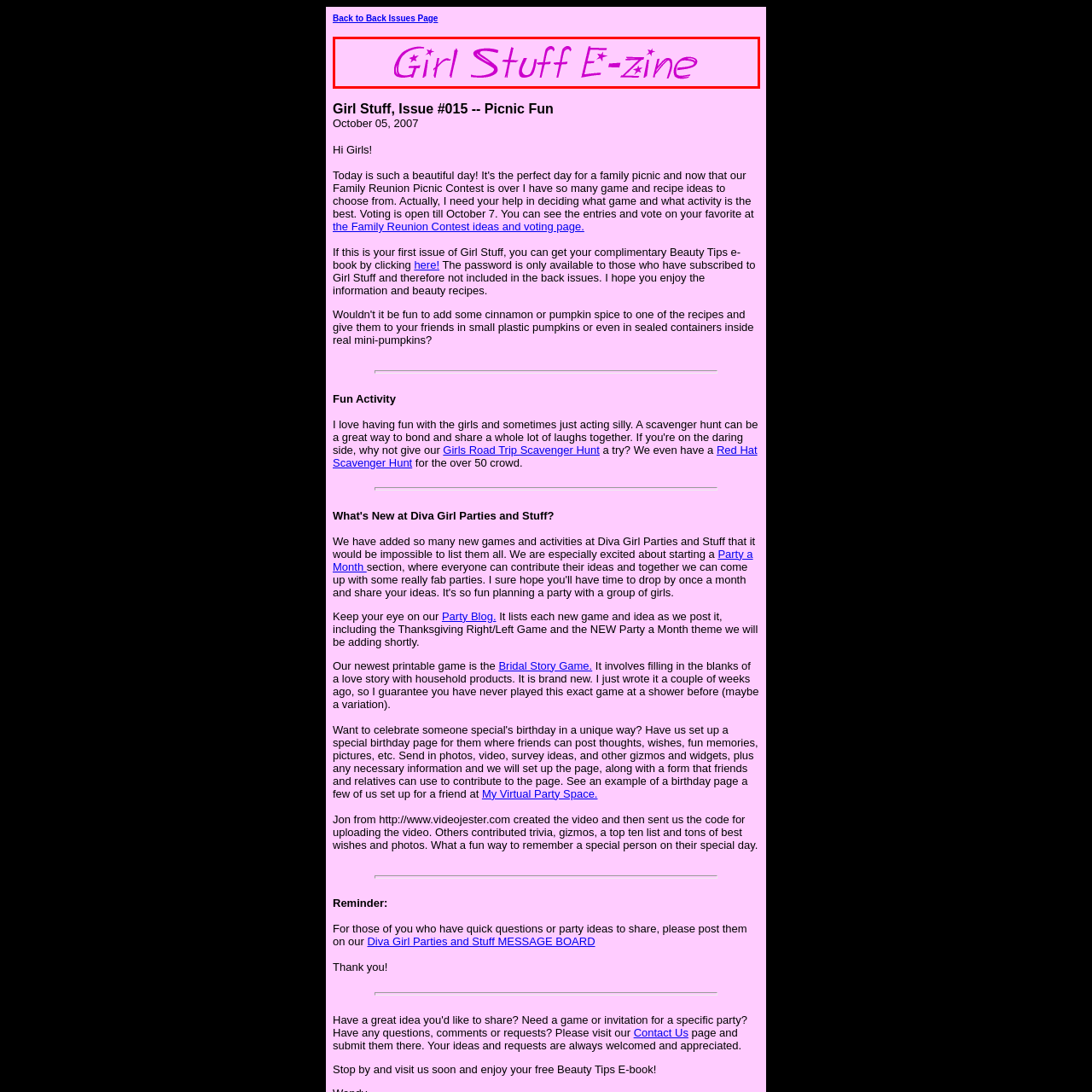Describe meticulously the scene encapsulated by the red boundary in the image.

The image features the header for "Girl Stuff E-zine," creatively designed with a playful and vibrant font in a striking pink color. It captures the essence of youthful exuberance and fun, setting the tone for the content related to Issue #015, titled "Picnic Fun." This issue invites readers to explore various aspects of girlhood, from beauty tips to engaging activities, embodying a lively and informal spirit perfect for young audiences. The background is pink, complementing the whimsical style of the text and enhancing the cheerful theme of the e-zine.